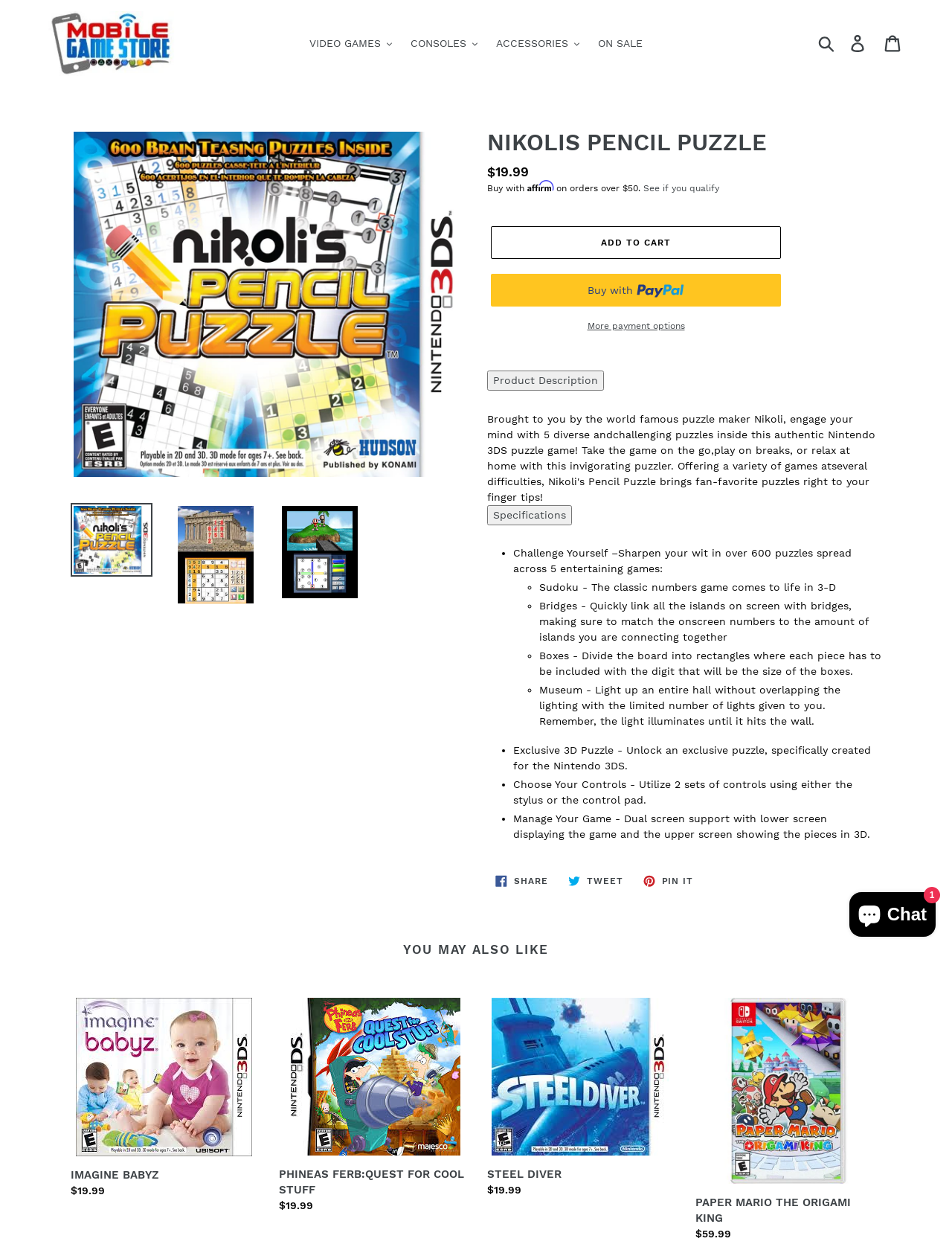Locate the UI element described by IMAGINE BABYZ in the provided webpage screenshot. Return the bounding box coordinates in the format (top-left x, top-left y, bottom-right x, bottom-right y), ensuring all values are between 0 and 1.

[0.074, 0.786, 0.27, 0.946]